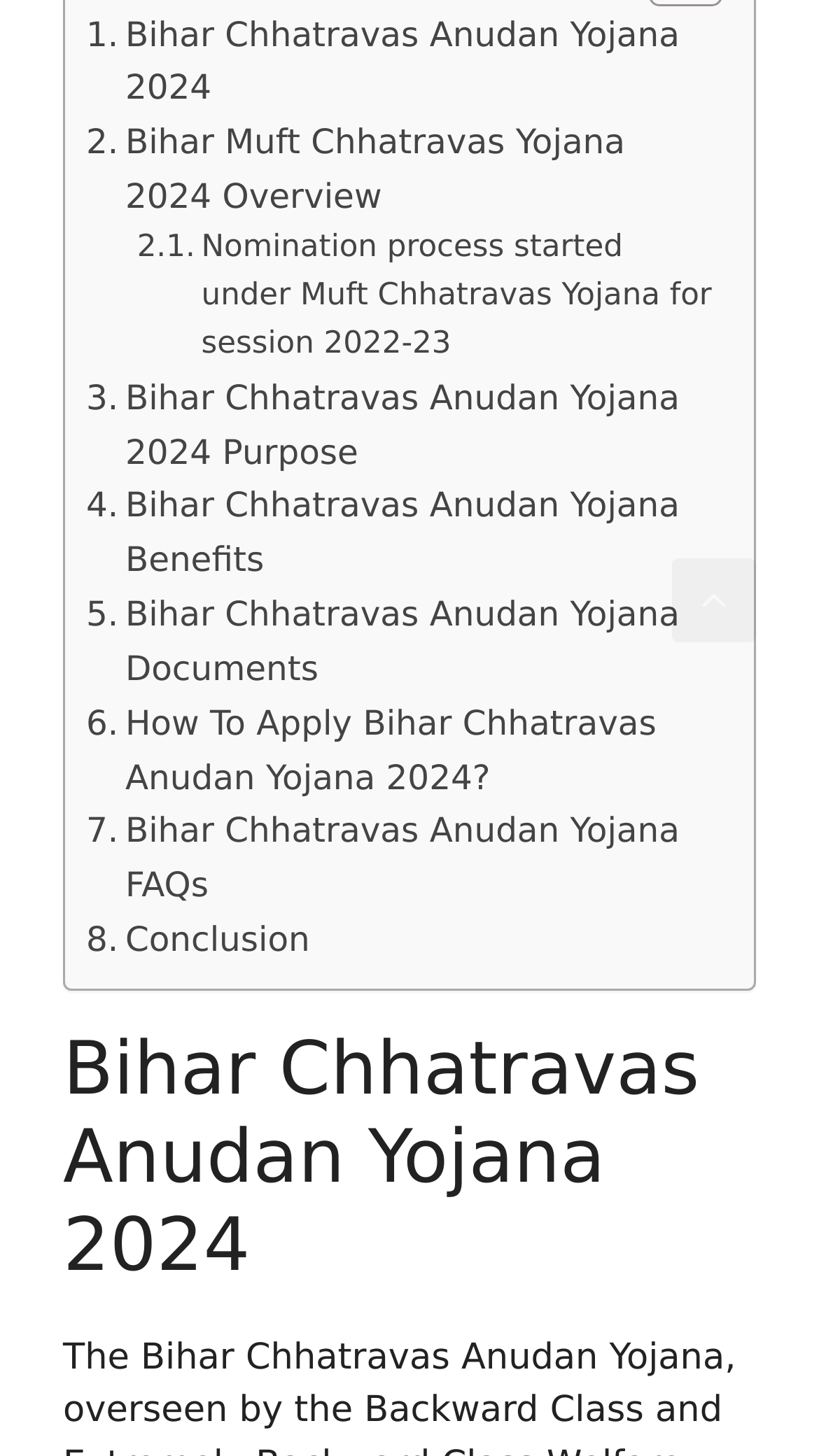What is the name of the scheme?
Using the picture, provide a one-word or short phrase answer.

Bihar Chhatravas Anudan Yojana 2024